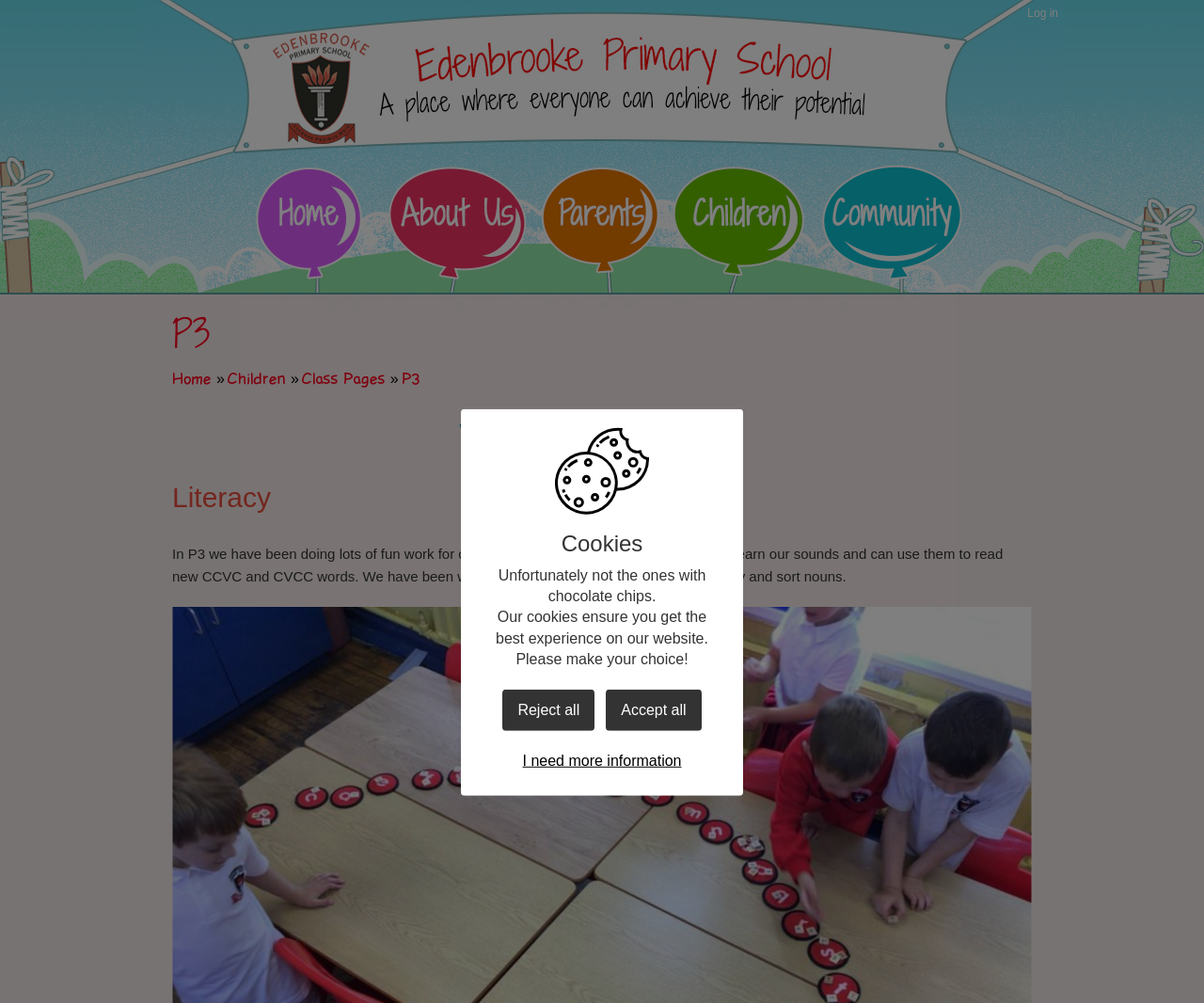What is the topic of the text under the 'P3' heading?
Please use the image to provide an in-depth answer to the question.

Under the 'P3' heading, I found a StaticText element with the OCR text 'Literacy', which suggests that the topic of the text is about Literacy.